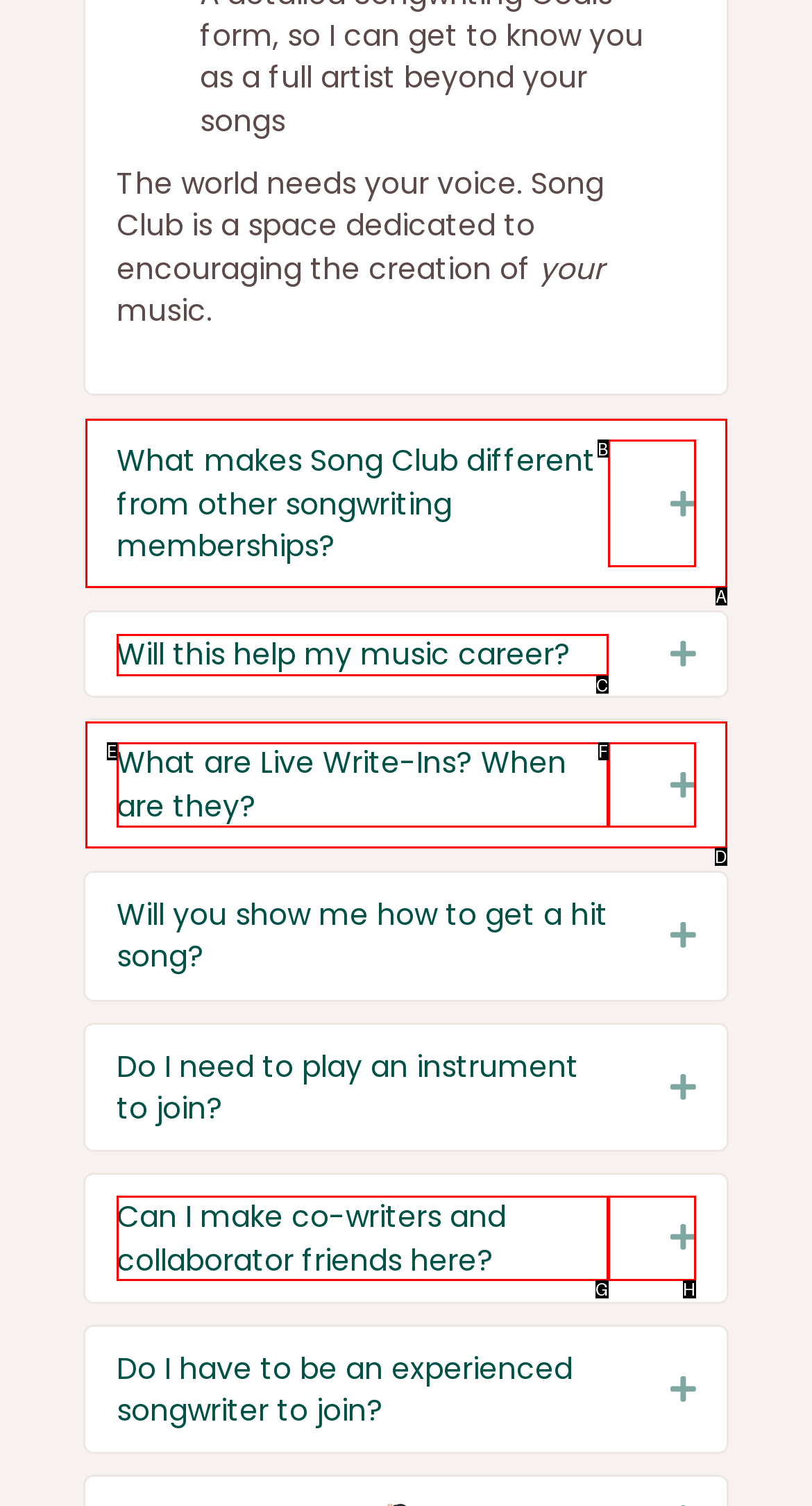Identify the correct UI element to click to achieve the task: Click 'Will this help my music career?'.
Answer with the letter of the appropriate option from the choices given.

C